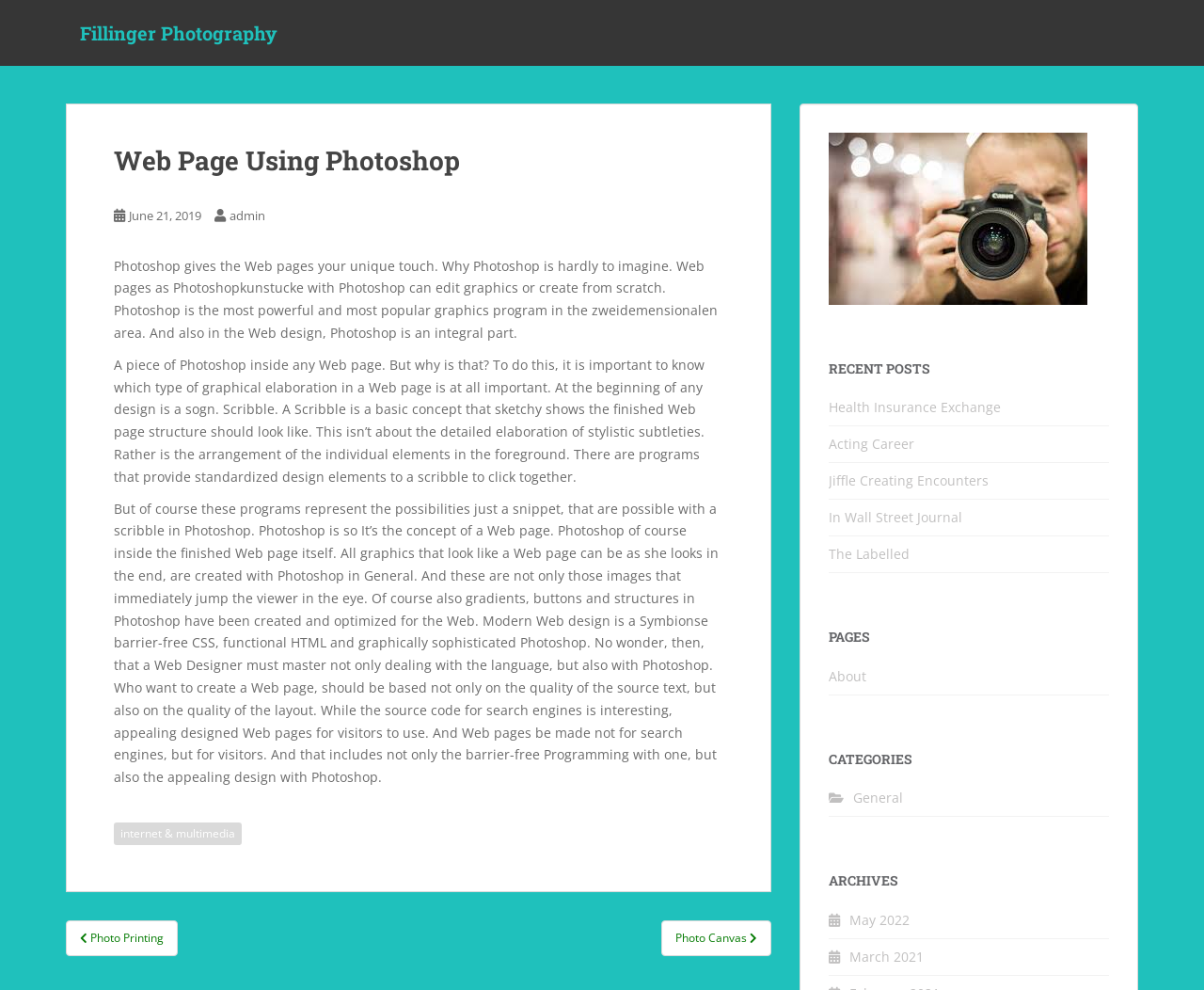Determine the bounding box coordinates of the target area to click to execute the following instruction: "Click on the 'Fillinger Photography' link."

[0.055, 0.01, 0.242, 0.057]